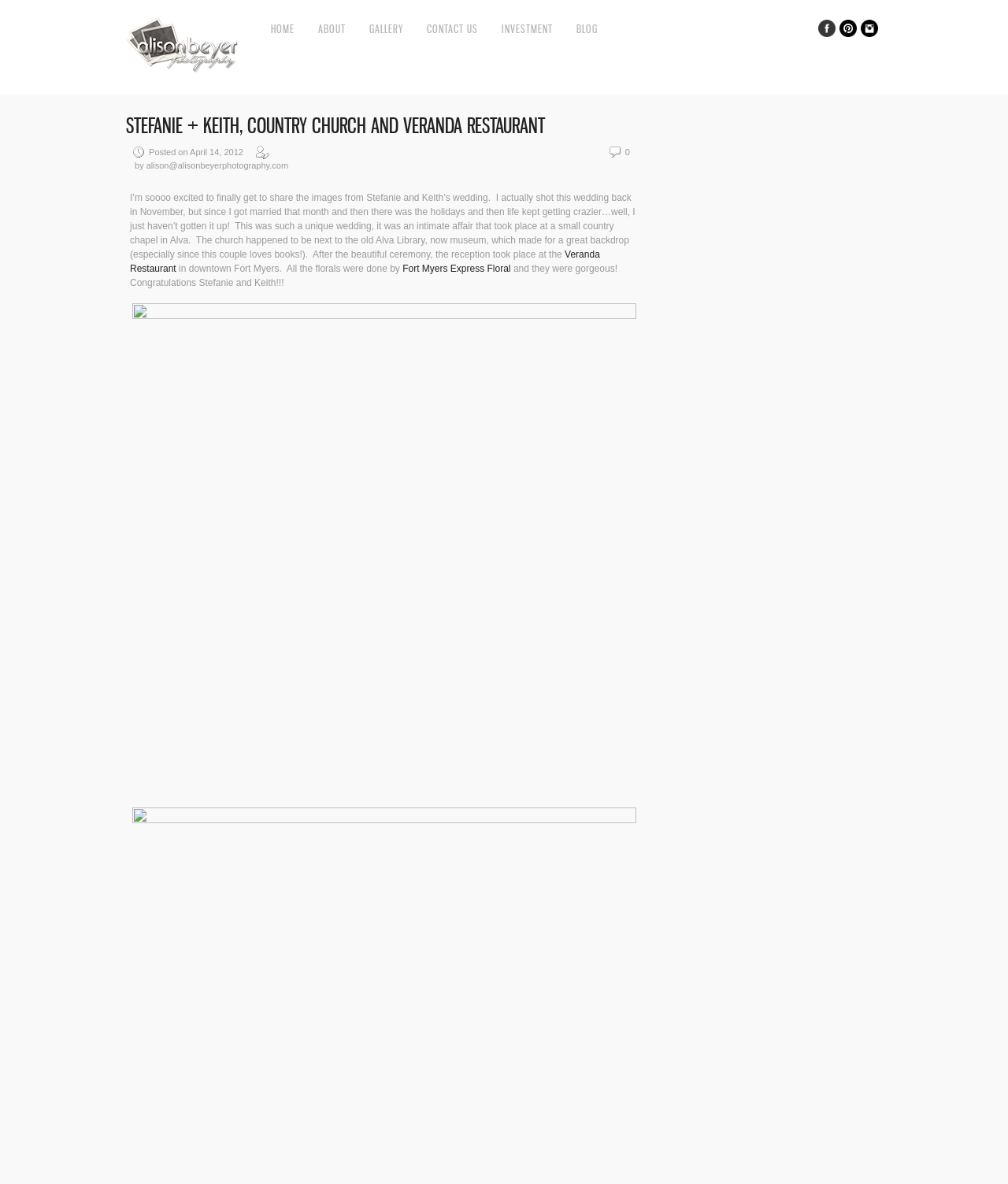Please determine the bounding box coordinates for the element that should be clicked to follow these instructions: "View the image".

[0.131, 0.256, 0.631, 0.682]